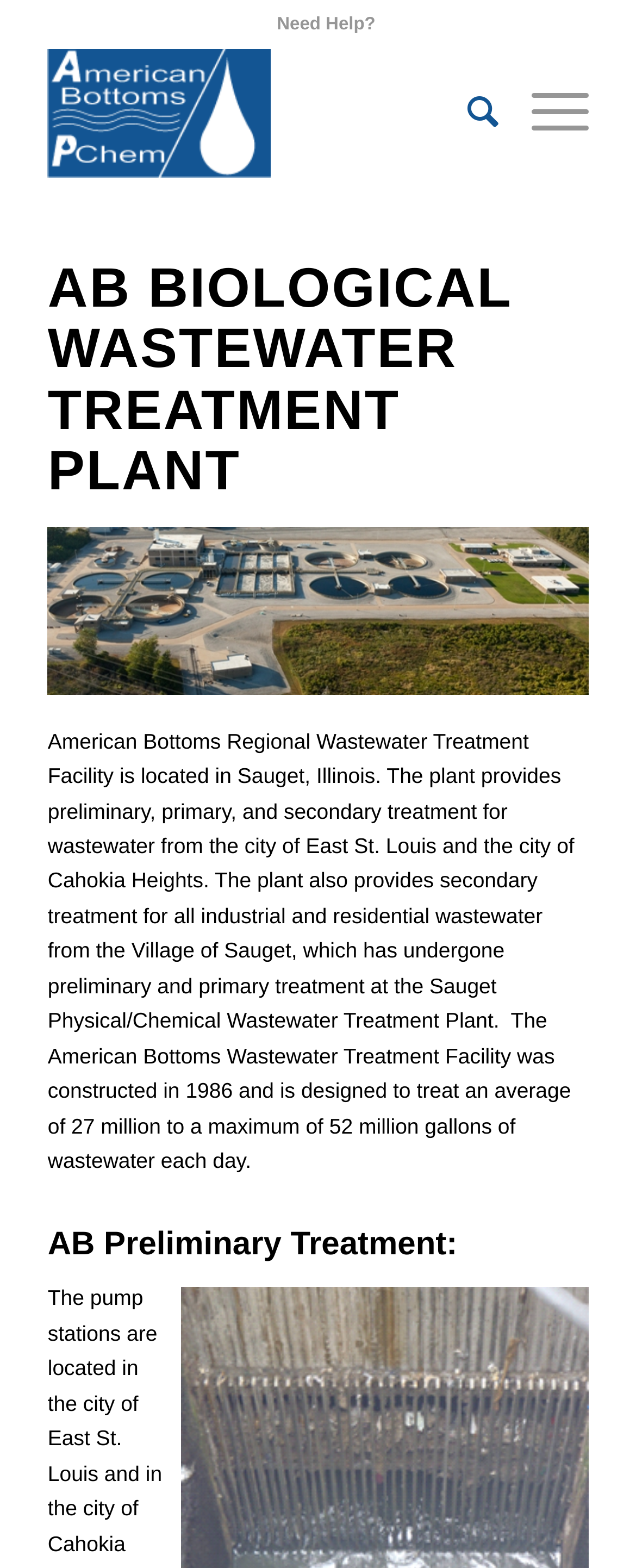Respond to the question below with a single word or phrase:
What is the maximum amount of wastewater the plant can treat daily?

52 million gallons